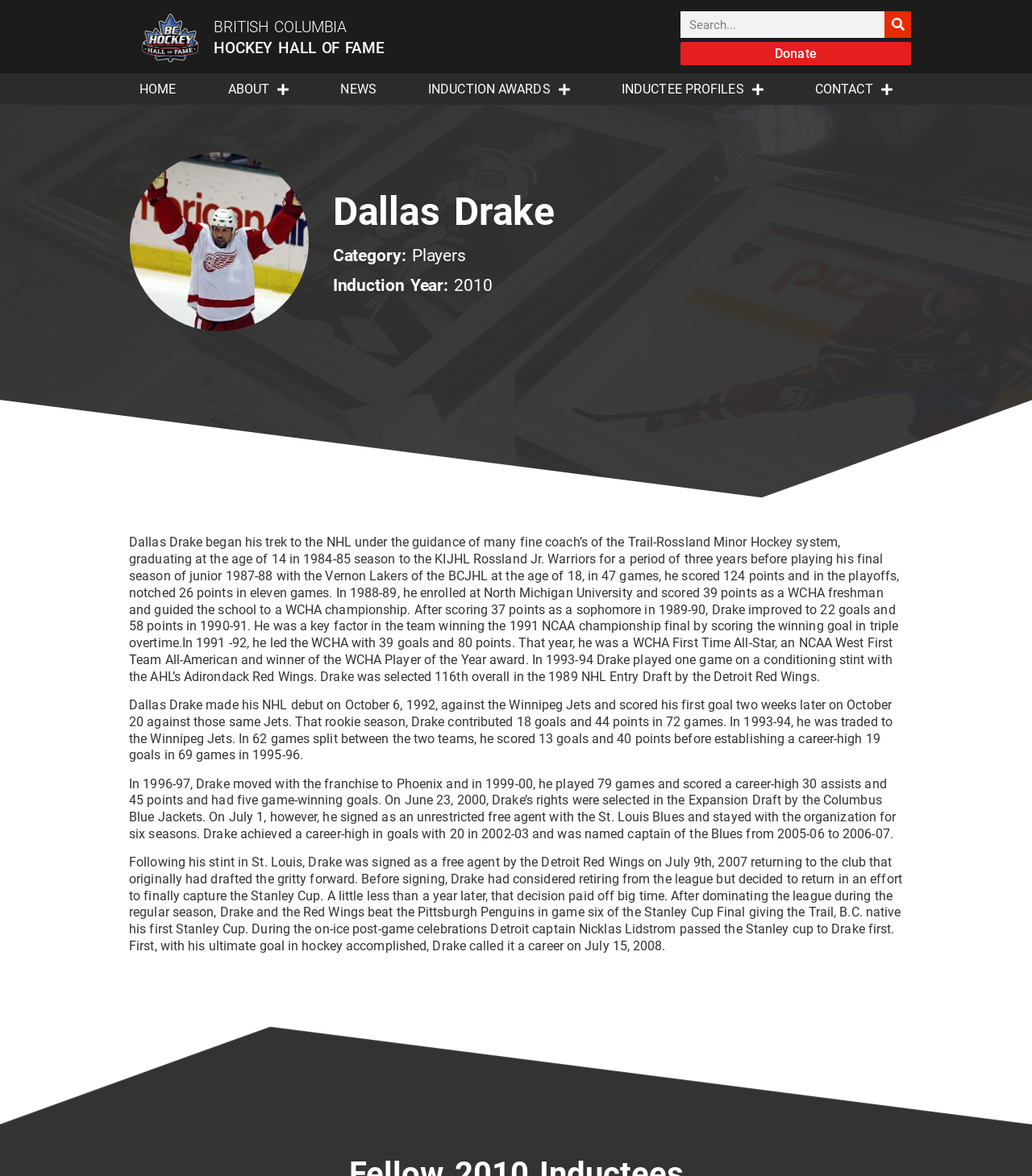What is the name of the inductee?
Examine the screenshot and reply with a single word or phrase.

Dallas Drake